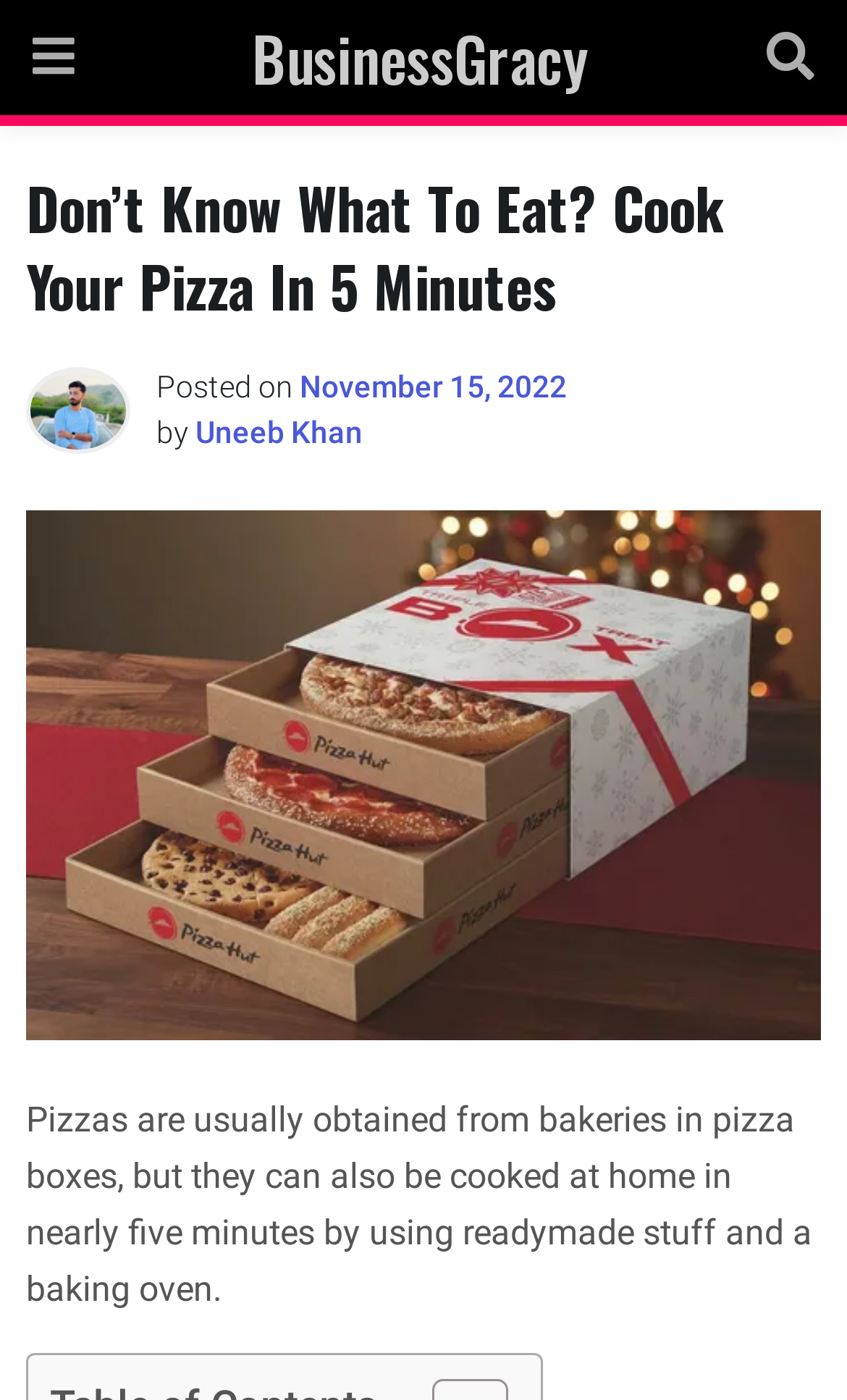Produce an extensive caption that describes everything on the webpage.

The webpage appears to be a blog post or article about cooking pizzas at home. At the top left corner, there is a small icon represented by '\uf0c9', and next to it, a link to "BusinessGracy" is situated. On the top right corner, another icon '\uf002' is present.

Below these icons, a large header section spans across the page, containing the title "Don't Know What To Eat? Cook Your Pizza In 5 Minutes" in a prominent font. Adjacent to the title, a small image is placed. The title is followed by a section displaying the post's metadata, including the text "Posted on", a link to the date "November 15, 2022", and the author's name "Uneeb Khan".

The main content of the page is a paragraph of text that summarizes the article, stating that pizzas can be obtained from bakeries or cooked at home in nearly five minutes using readymade ingredients and a baking oven. This text is situated below the header section and spans across the majority of the page.